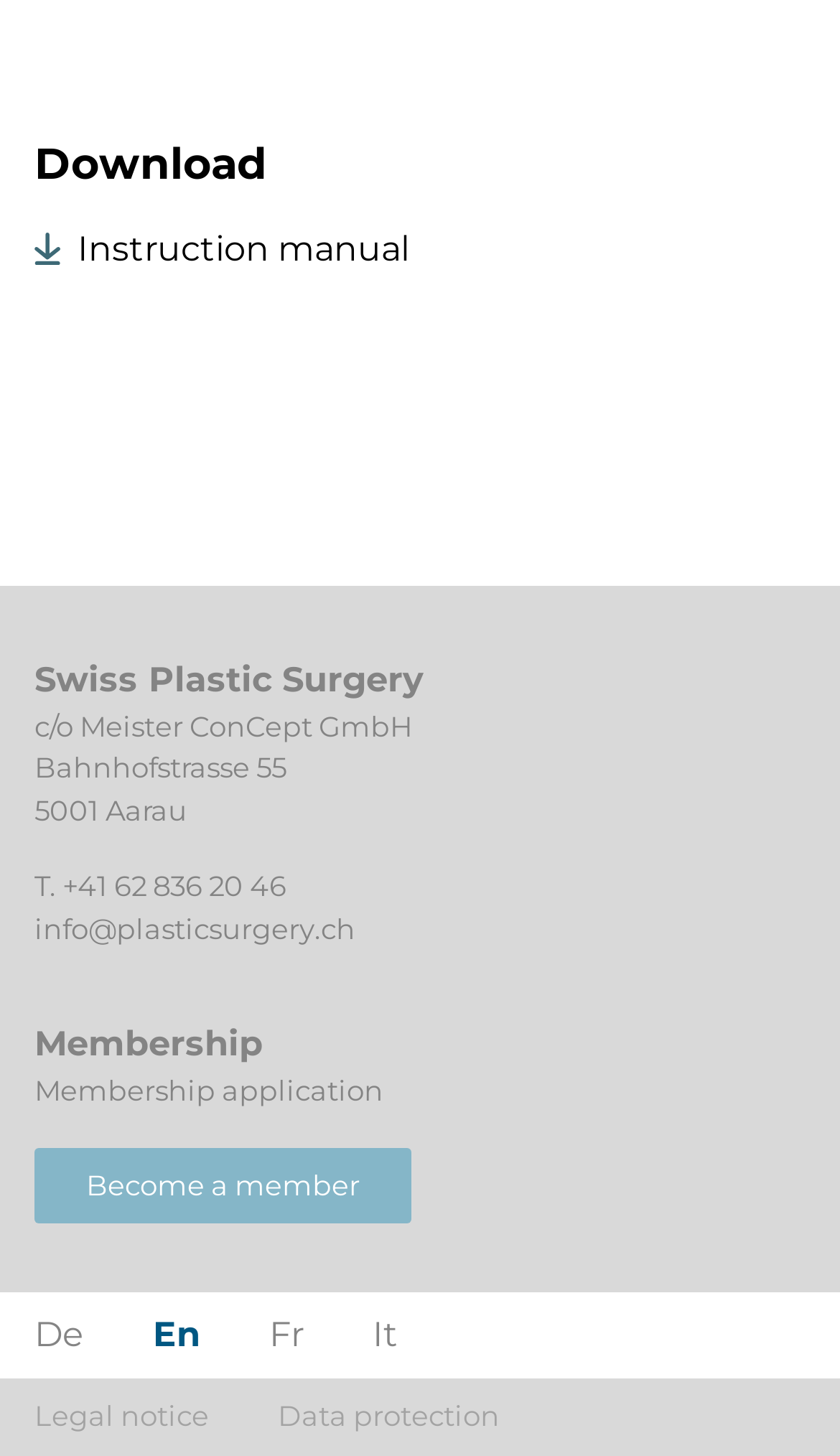Please identify the bounding box coordinates of the area I need to click to accomplish the following instruction: "Download the instruction manual".

[0.041, 0.154, 0.959, 0.189]